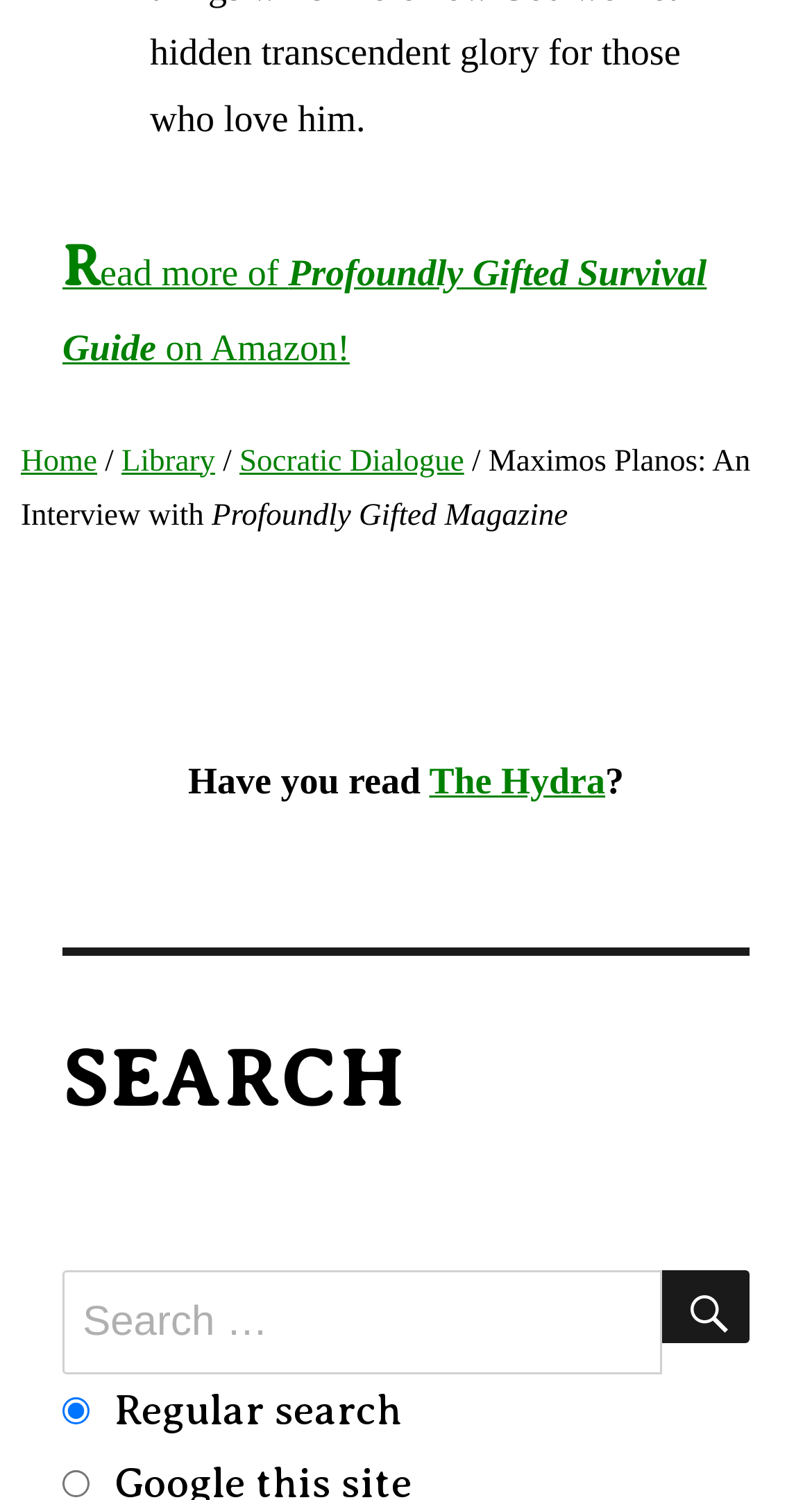Please give a short response to the question using one word or a phrase:
What is the default search option?

Regular search